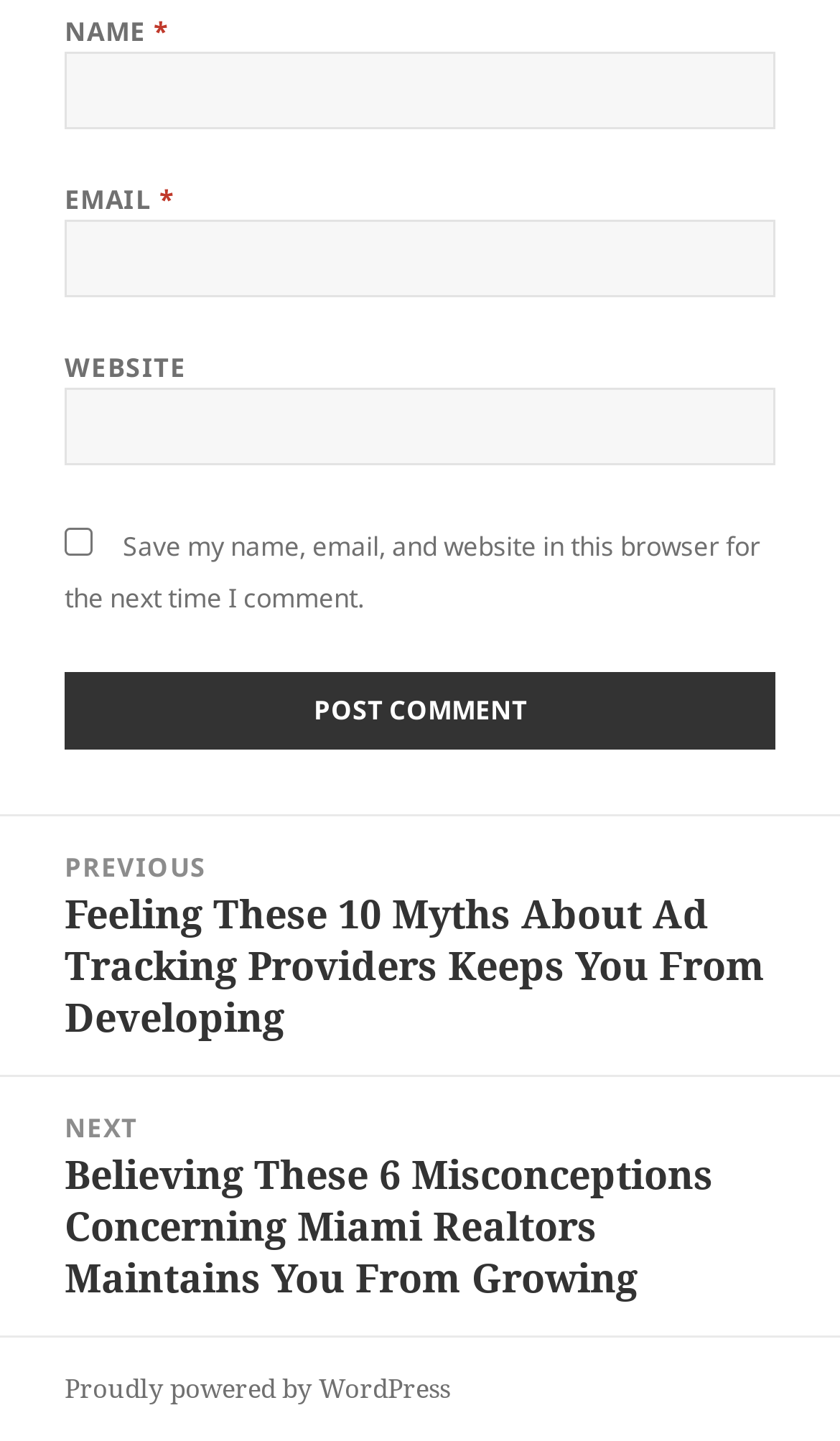Refer to the screenshot and give an in-depth answer to this question: How many navigation links are there?

There are three navigation links: 'Posts', 'Previous post', and 'Next post'. The 'Posts' link is a navigation link, and the 'Previous post' and 'Next post' links are located underneath it.